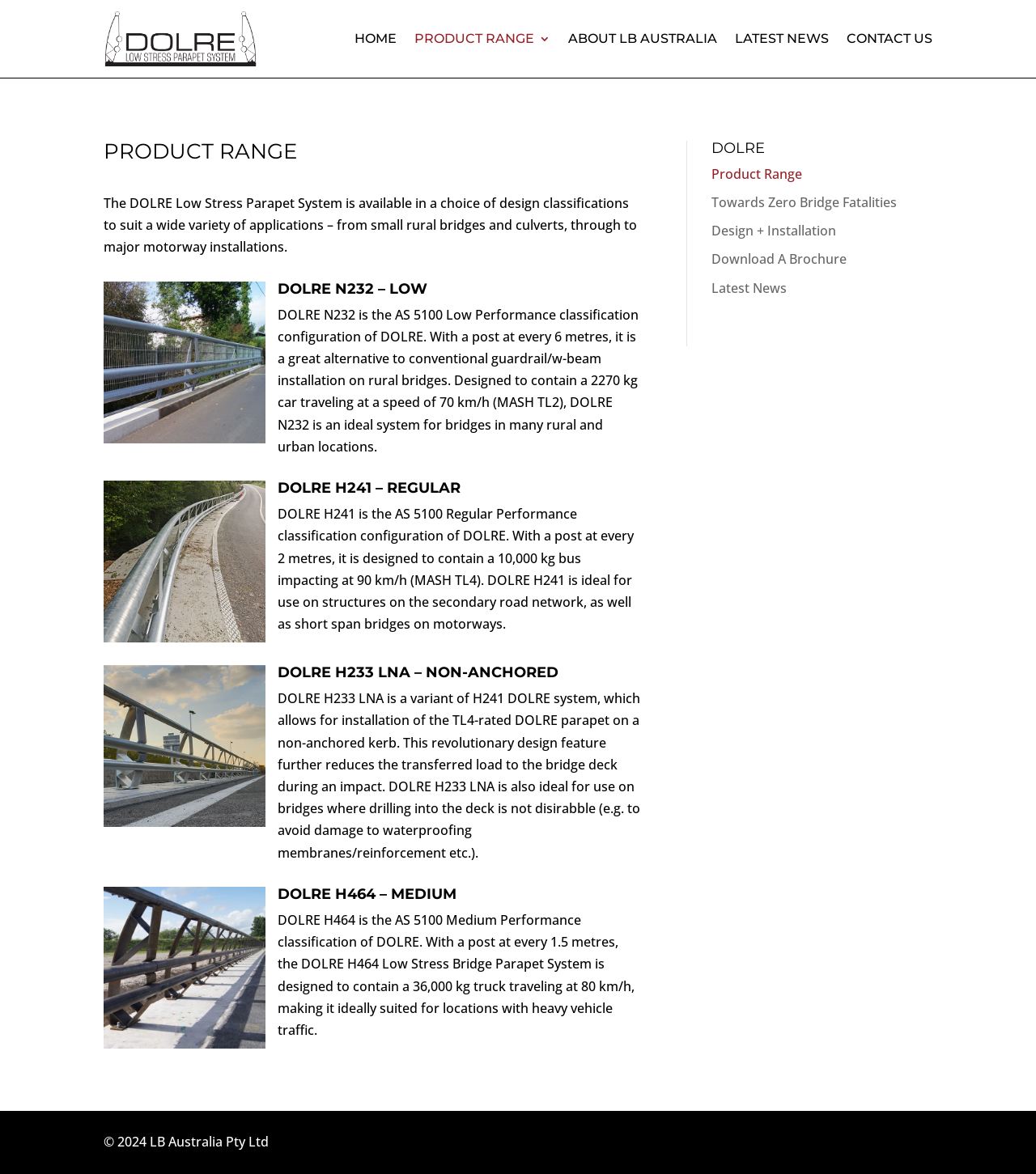Carefully examine the image and provide an in-depth answer to the question: What is the name of the company logo?

The logo is located at the top left corner of the webpage, and it is a link that says 'Dolre Logo'.